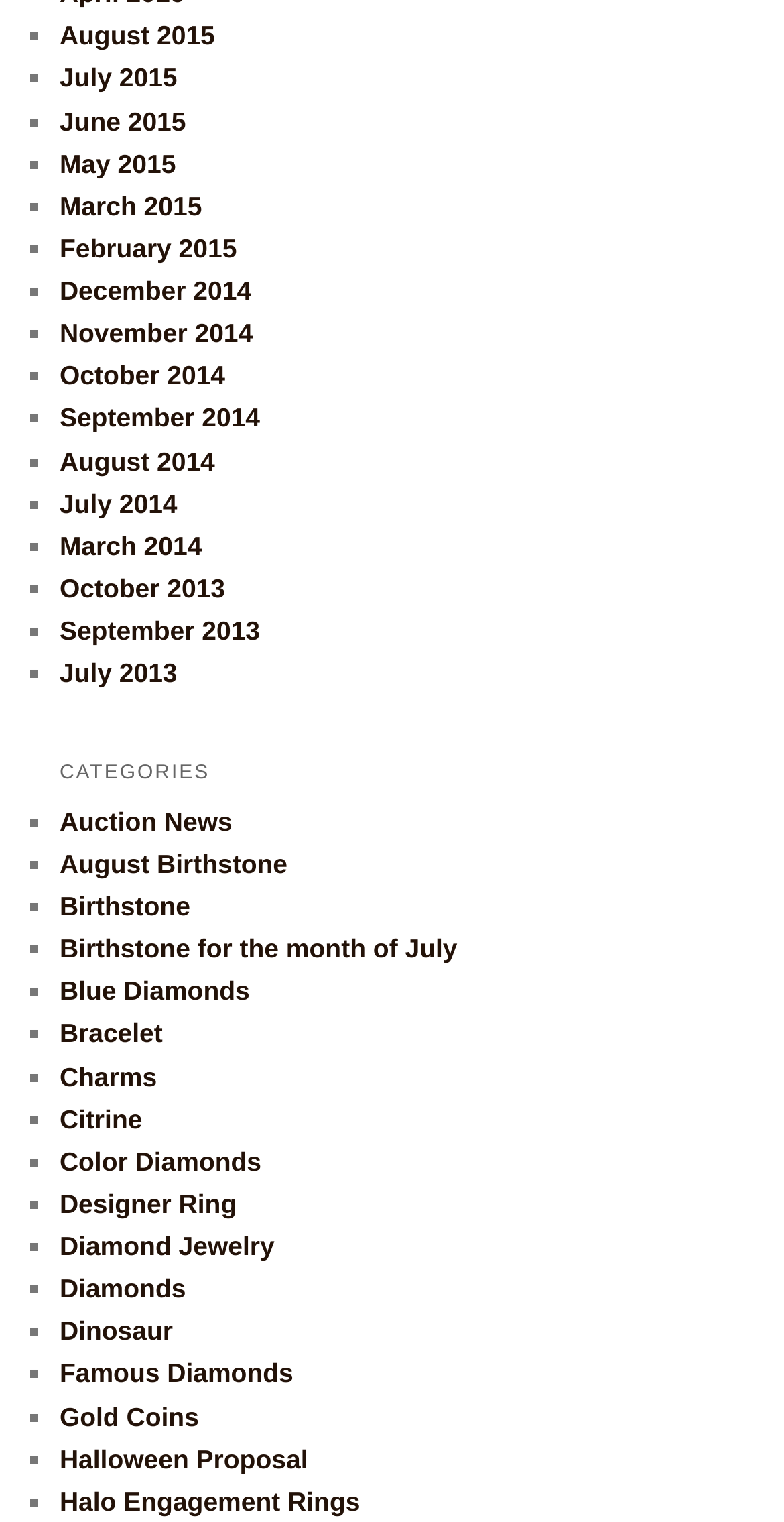Respond with a single word or short phrase to the following question: 
How many links are listed under 'CATEGORIES'?

24